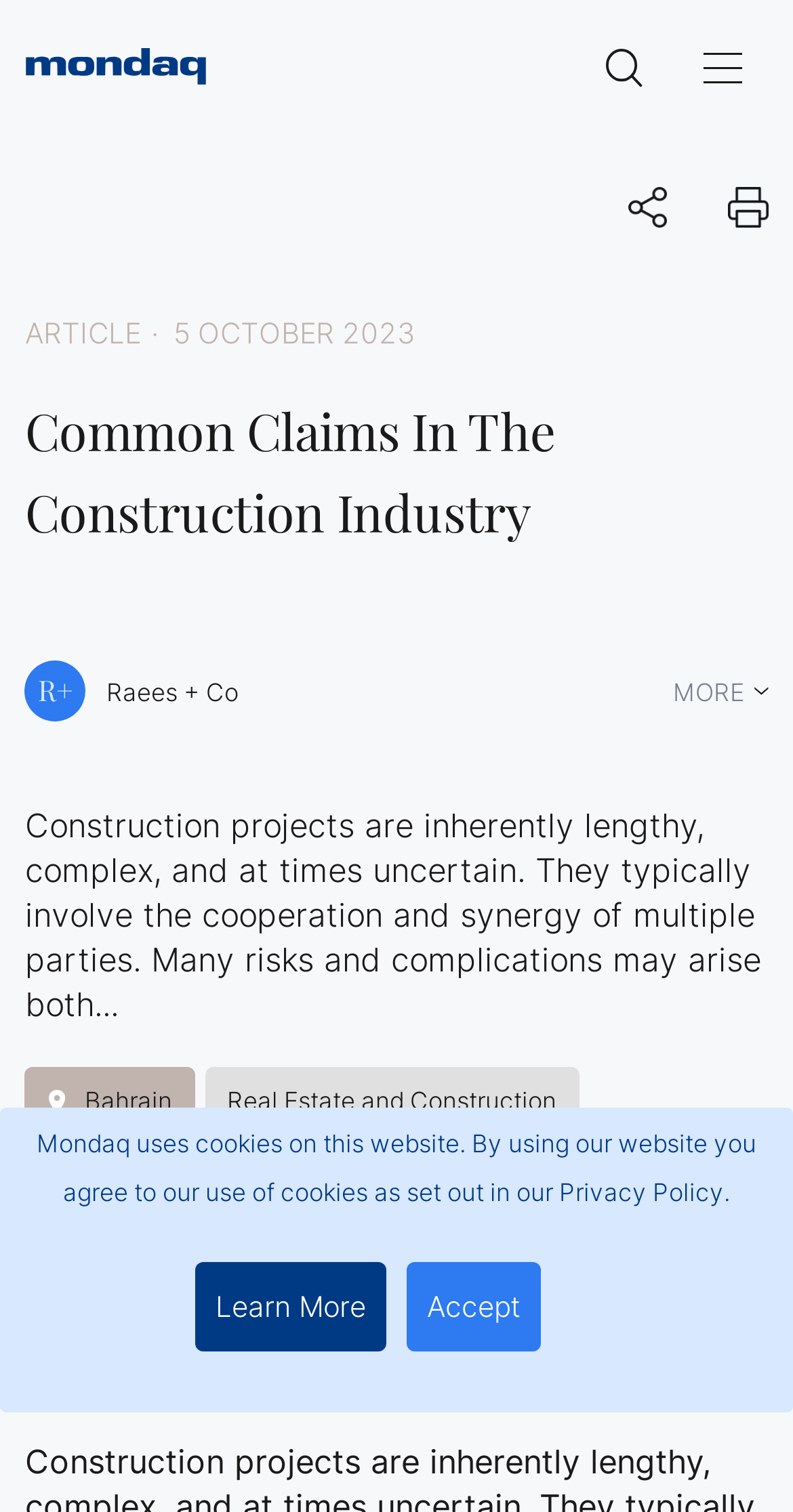Given the element description: "Accept", predict the bounding box coordinates of this UI element. The coordinates must be four float numbers between 0 and 1, given as [left, top, right, bottom].

[0.513, 0.835, 0.682, 0.894]